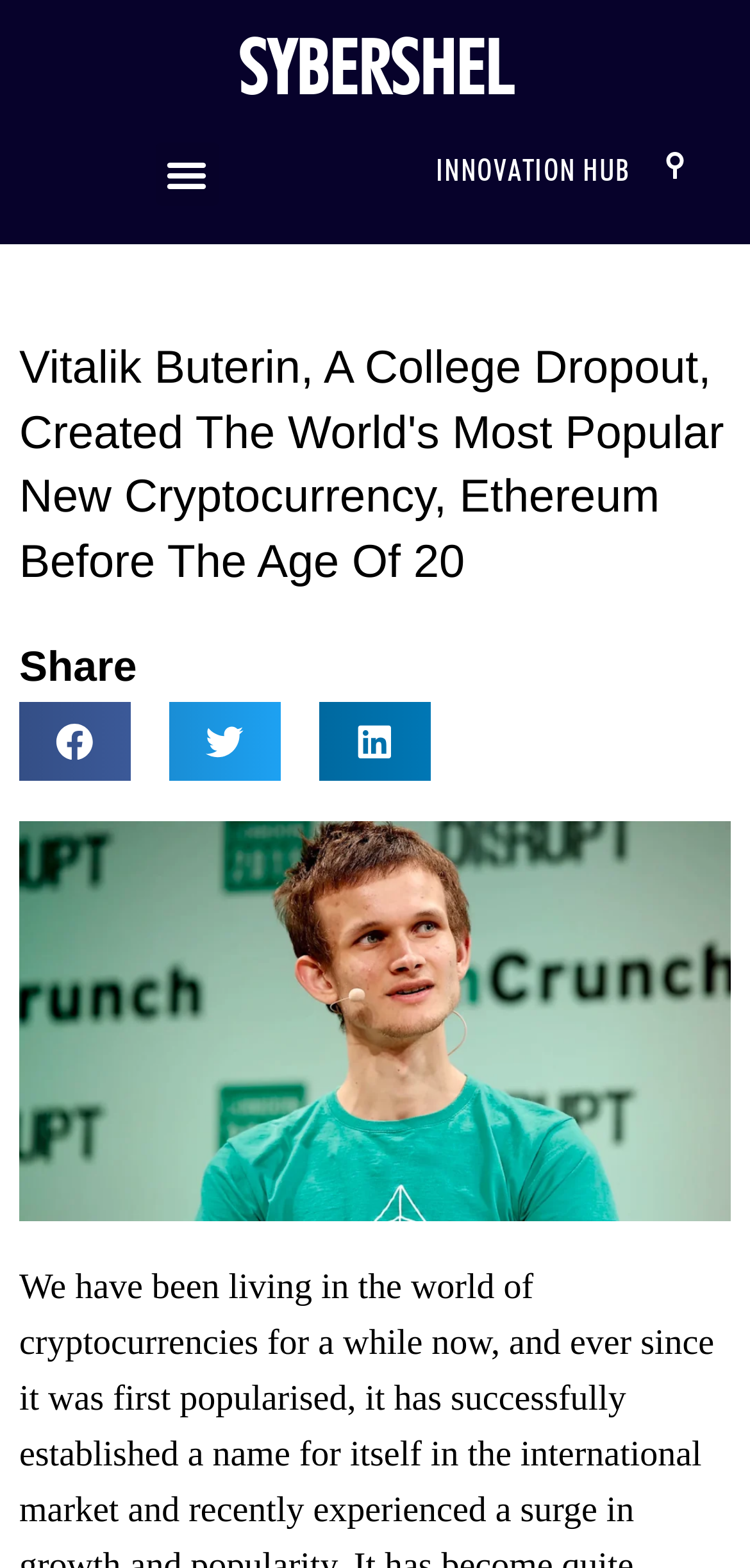Offer an extensive depiction of the webpage and its key elements.

The webpage is about Vitalik Buterin, the creator of Ethereum, a popular new cryptocurrency. At the top left of the page, there is a link to the website's homepage, "SYBERSHEL", and a button to toggle the menu. To the right of these elements, there is a link to the "INNOVATION HUB". 

Below these top elements, there is a main heading that summarizes the article's content, "Vitalik Buterin, A College Dropout, Created The World's Most Popular New Cryptocurrency, Ethereum Before The Age Of 20". 

On the left side of the page, there is a "Share" label, followed by three buttons to share the article on Facebook, Twitter, and LinkedIn, each accompanied by a small icon. 

Below the heading and the sharing options, there is a large image of Vitalik Buterin, taking up most of the page's width.